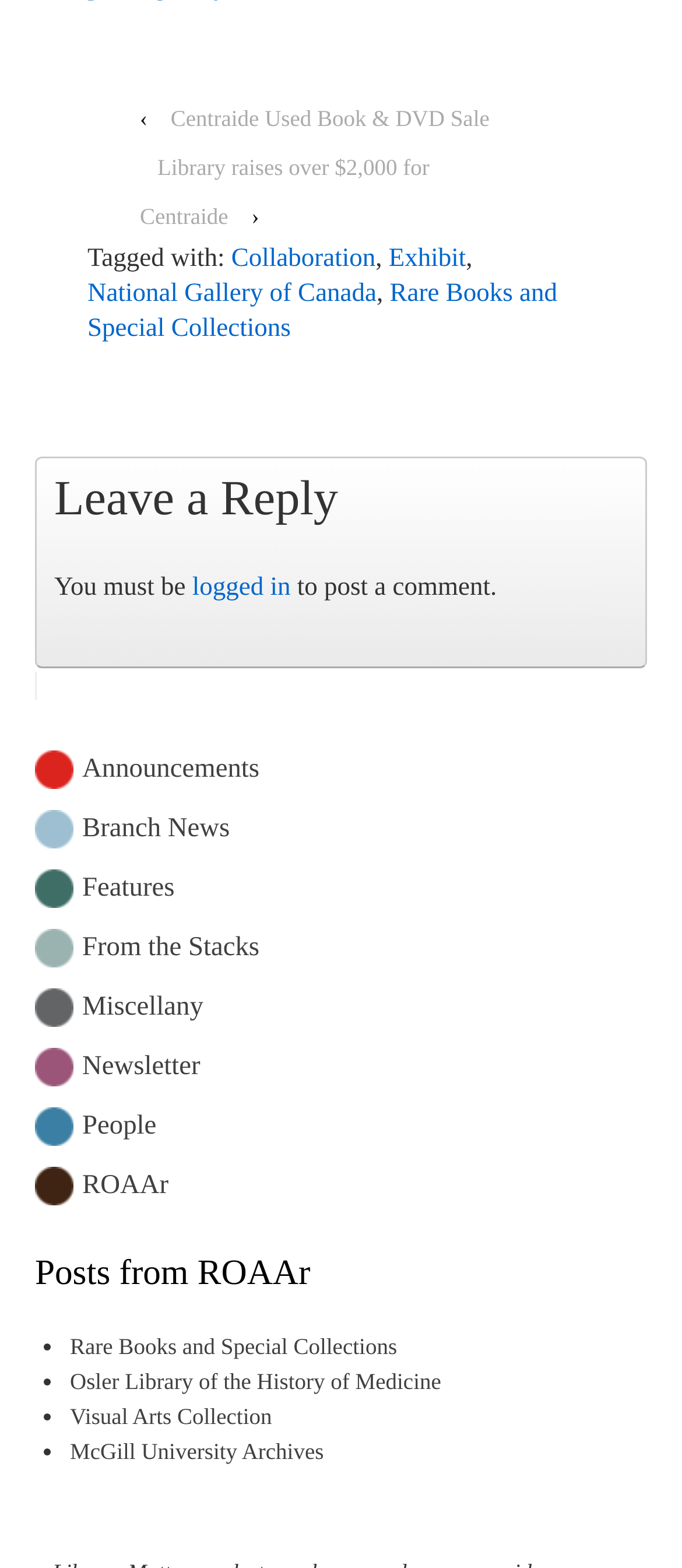Determine the bounding box coordinates for the area you should click to complete the following instruction: "Browse the Announcements".

[0.121, 0.473, 0.38, 0.497]